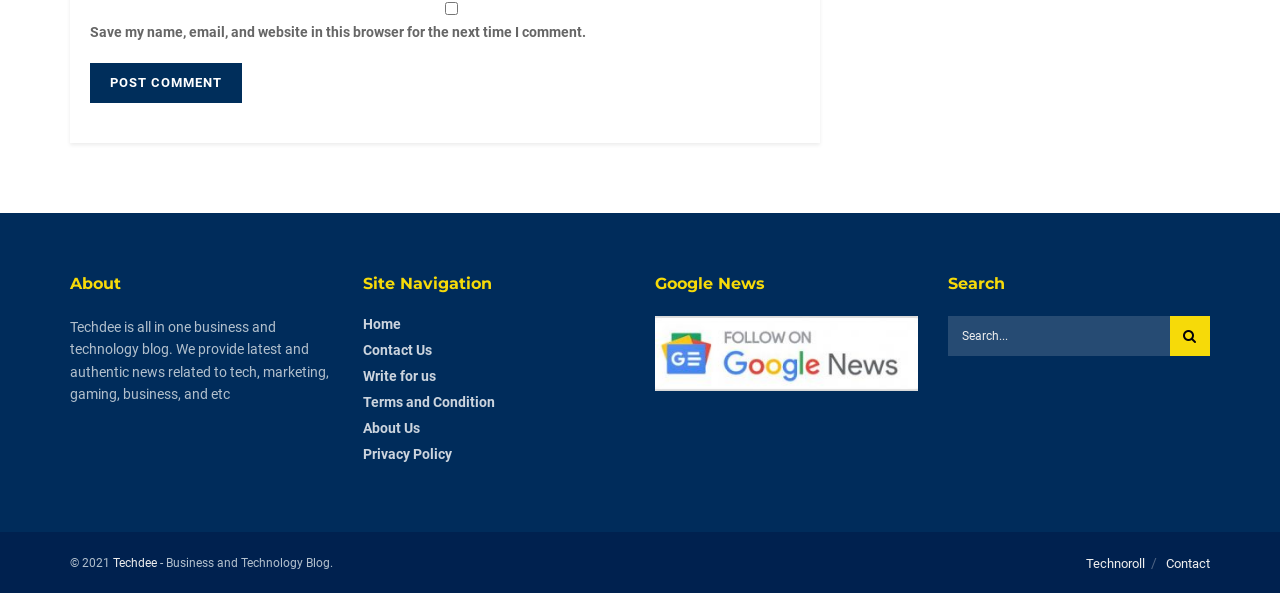Find the bounding box coordinates for the area that must be clicked to perform this action: "Click the Google News link".

[0.512, 0.58, 0.717, 0.607]